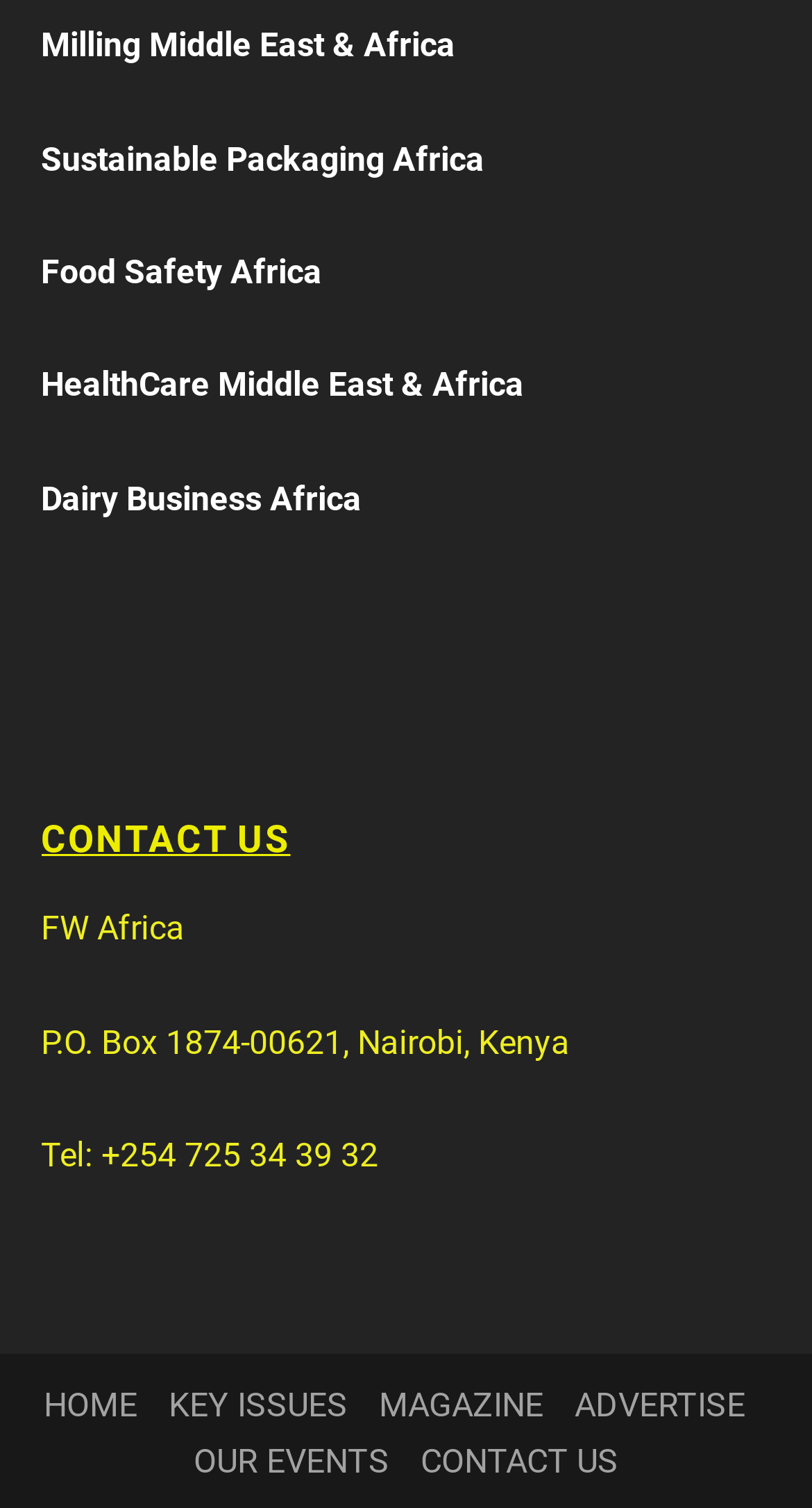What is the location of the company mentioned on the webpage?
Please answer the question with a detailed response using the information from the screenshot.

I found the location 'Nairobi, Kenya' mentioned on the webpage in the StaticText element with bounding box coordinates [0.05, 0.678, 0.701, 0.704].